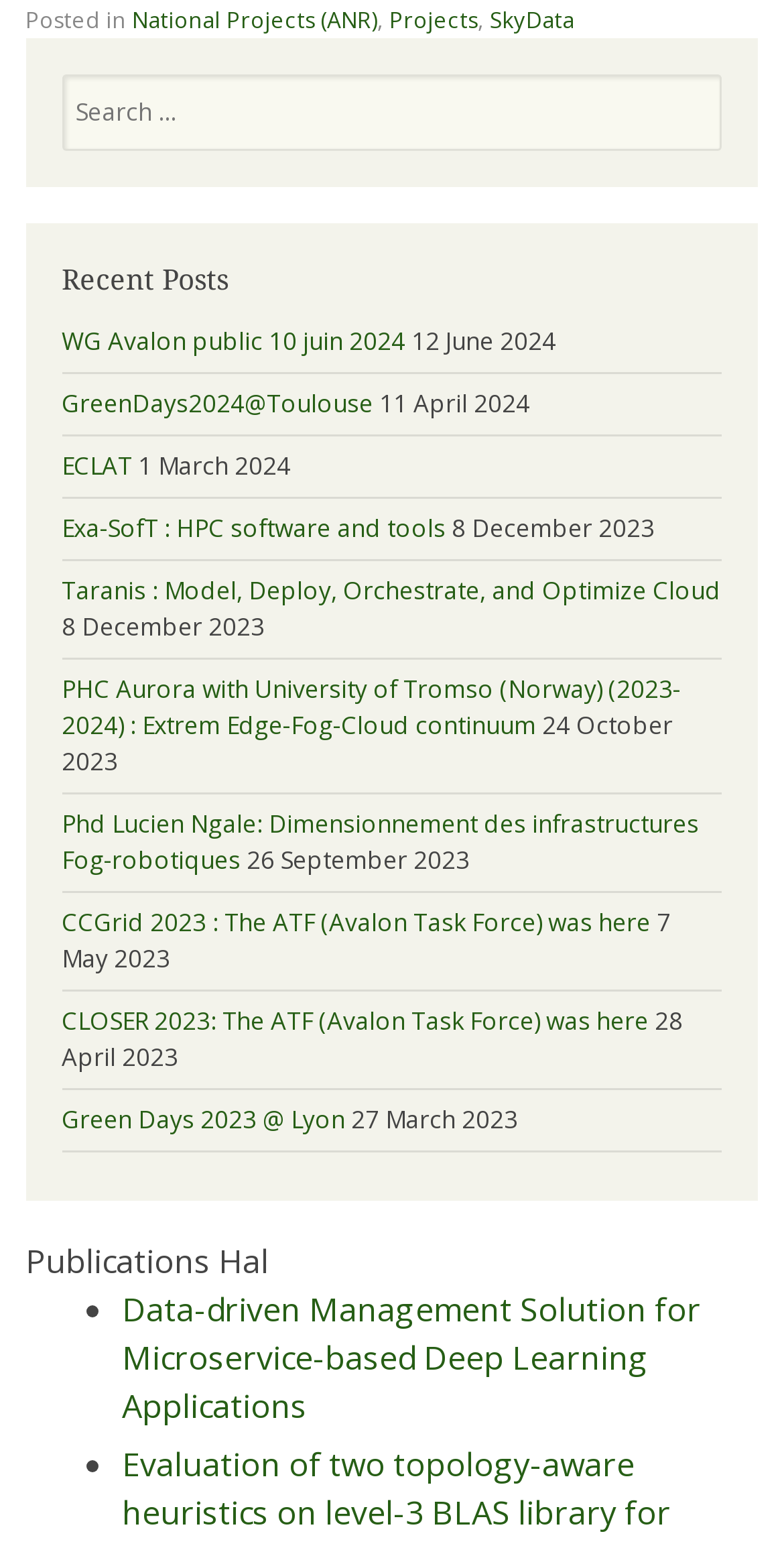Show the bounding box coordinates of the region that should be clicked to follow the instruction: "Visit the National Projects page."

[0.169, 0.003, 0.482, 0.022]